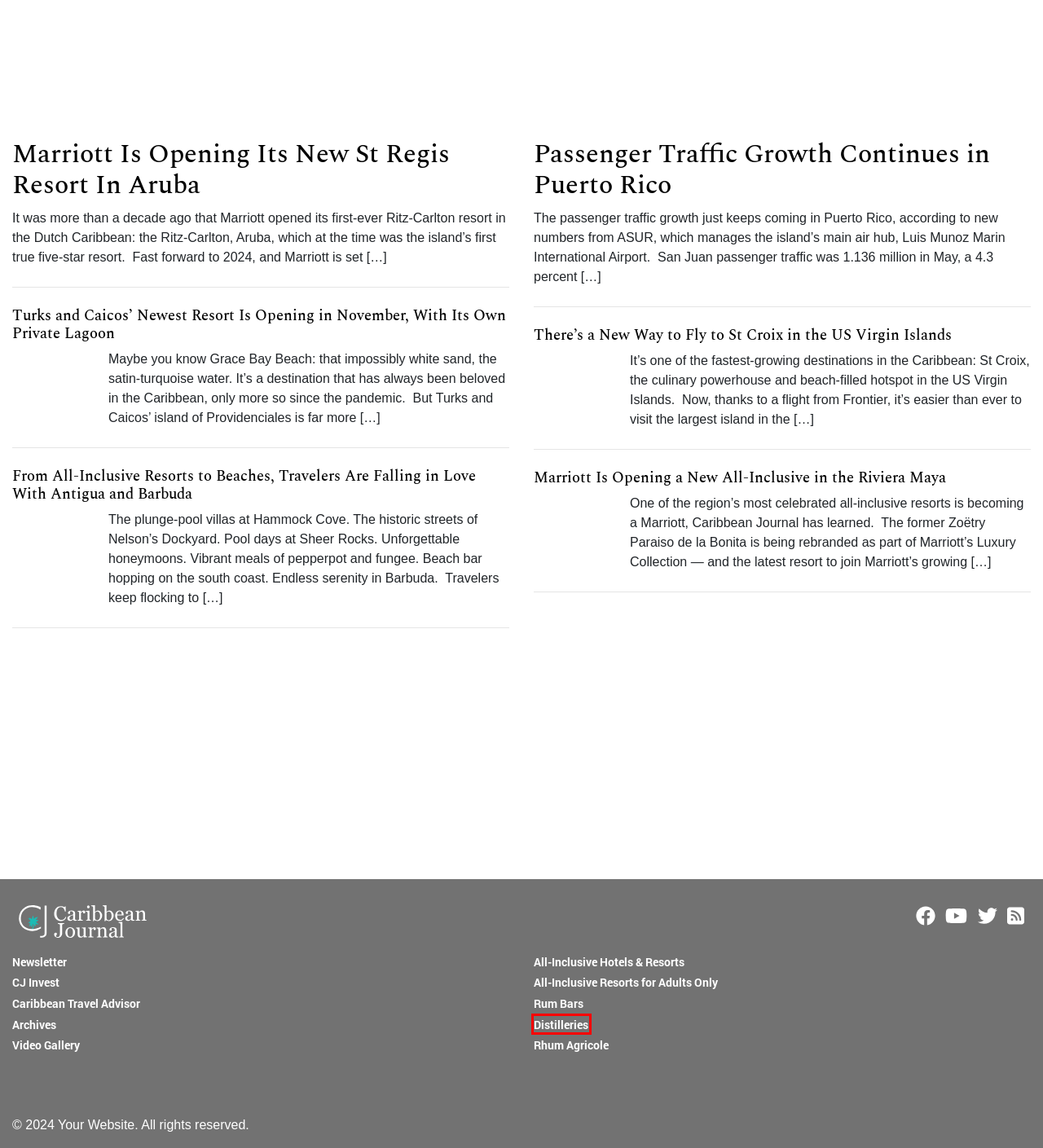Look at the screenshot of a webpage, where a red bounding box highlights an element. Select the best description that matches the new webpage after clicking the highlighted element. Here are the candidates:
A. There’s a New Way to Fly to St Croix in the US Virgin Islands
B. Turks and Caicos’ Newest Resort Is Opening in November, With Its Own Private Lagoon
C. Marriott Is Opening a New All-Inclusive in the Riviera Maya
D. All-Inclusive Resorts for Adults Only - Caribbean Journal
E. Rum Bars - Caribbean Journal
F. From All-Inclusive Resorts to Beaches, Travelers Are Falling in Love With Antigua and Barbuda
G. Advertising - Caribbean Journal
H. Distilleries - Caribbean Journal

H